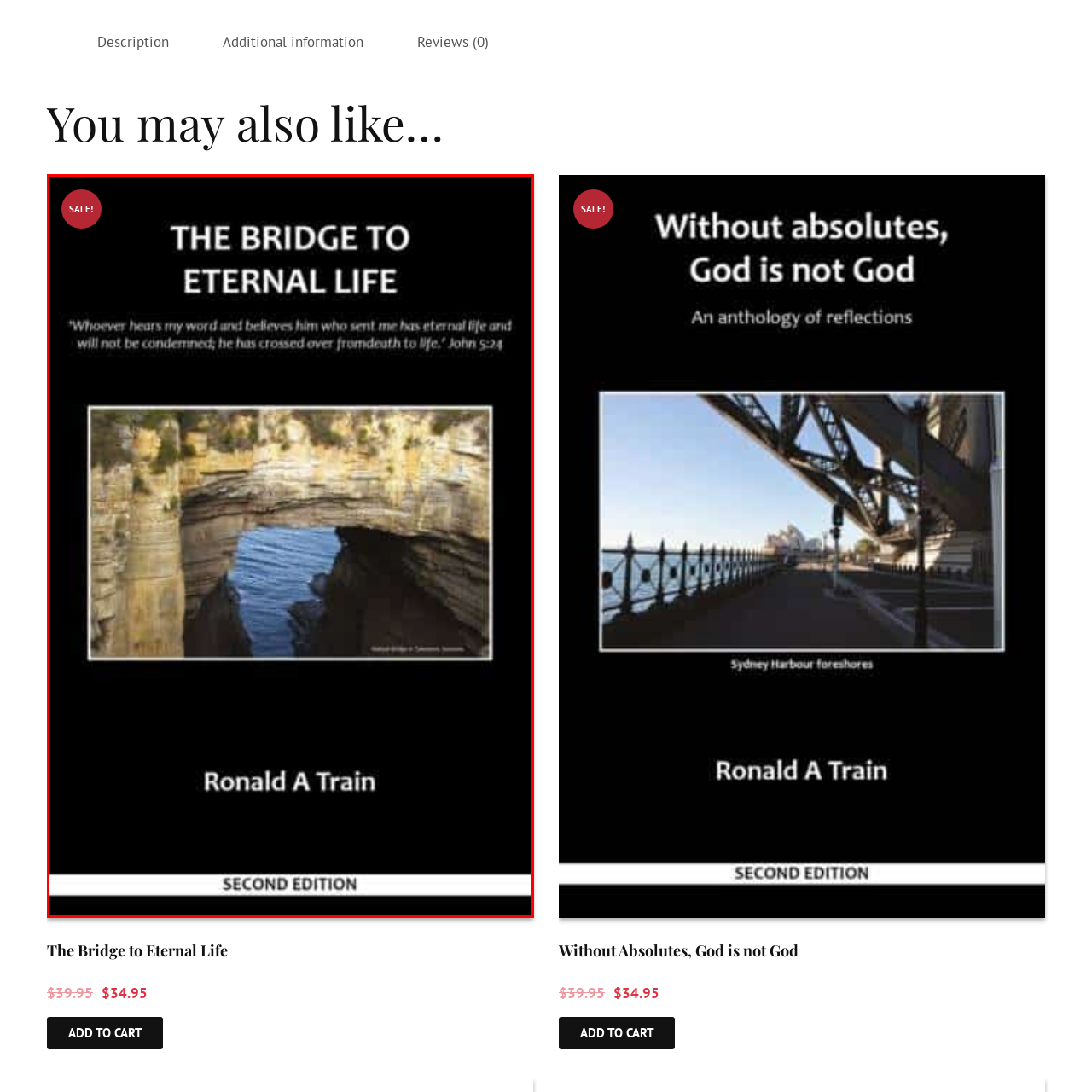Generate a detailed caption for the picture within the red-bordered area.

The image displays the cover of the book titled "The Bridge to Eternal Life," authored by Ronald A. Train. The cover features a striking visual of a natural rock formation that resembles a bridge, symbolizing the theme of connection and journey. The title is prominently positioned at the top in bold white letters against a black background, creating a strong contrast. Below the title, a quote from the Bible, John 5:24, emphasizes the message of eternal life for those who believe. At the bottom, the text indicates that this is the "SECOND EDITION" of the book. A red badge in the upper left corner signifies that the book is currently on sale, attracting potential buyers' attention.